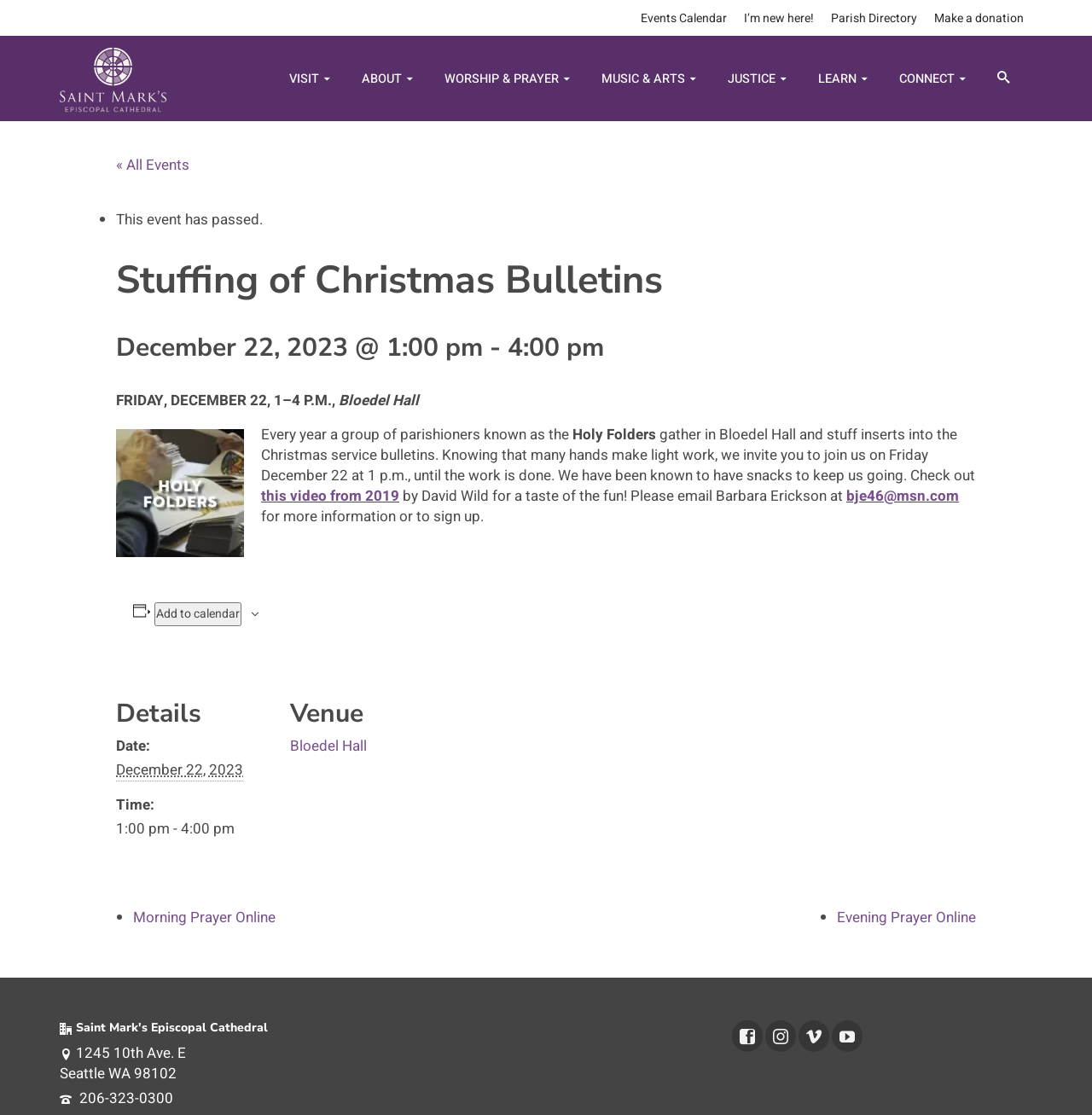Bounding box coordinates must be specified in the format (top-left x, top-left y, bottom-right x, bottom-right y). All values should be floating point numbers between 0 and 1. What are the bounding box coordinates of the UI element described as: bje46@msn.com

[0.775, 0.435, 0.878, 0.454]